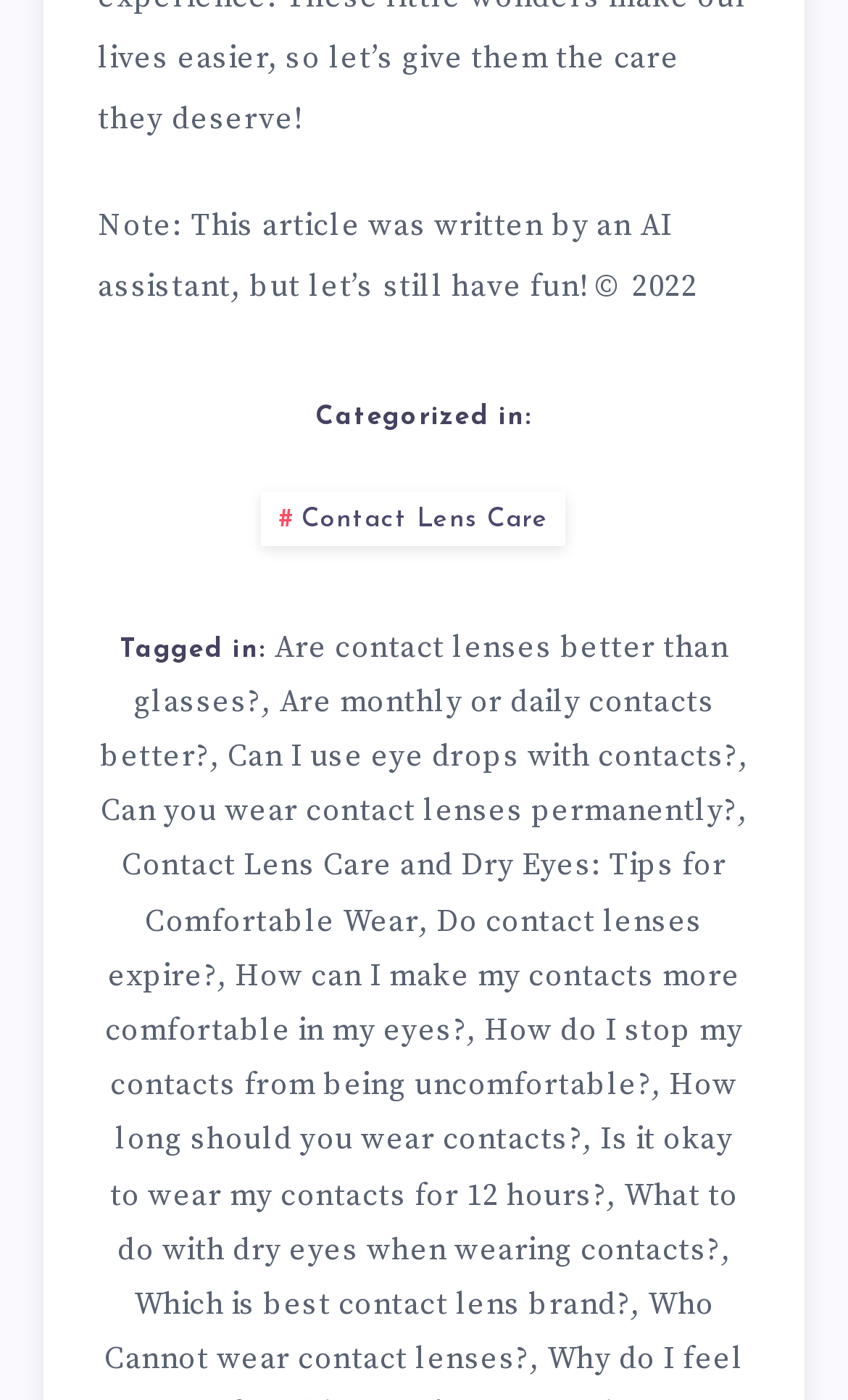Answer the question using only a single word or phrase: 
How many commas are used to separate the tags?

6